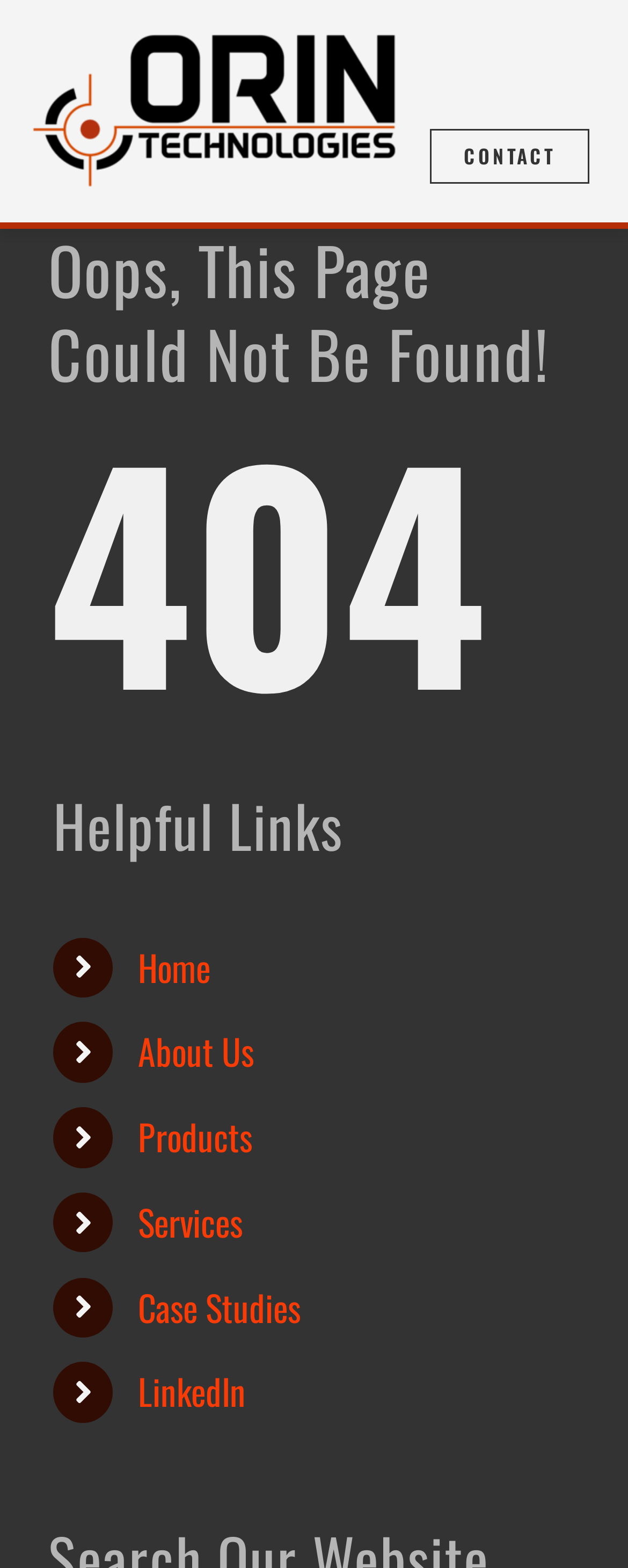Articulate a complete and detailed caption of the webpage elements.

The webpage displays a "Page not found" error message. At the top left, there is the ORIN RT logo, which is an image. To the right of the logo, there is a main menu navigation bar with a toggle button. The menu contains links to various pages, including Home, About Us, Products, Services, Case Studies, and LinkedIn.

Below the navigation bar, there is a prominent heading that reads "Oops, This Page Could Not Be Found!" with a large "404" text next to it. 

On the right side of the page, there is a "Contact Us" link, accompanied by a "CONTACT" static text. 

Further down the page, there is a heading that says "Helpful Links", followed by a list of links to the same pages as in the main menu, including Home, About Us, Products, Services, Case Studies, and LinkedIn. These links are arranged vertically, one below the other.